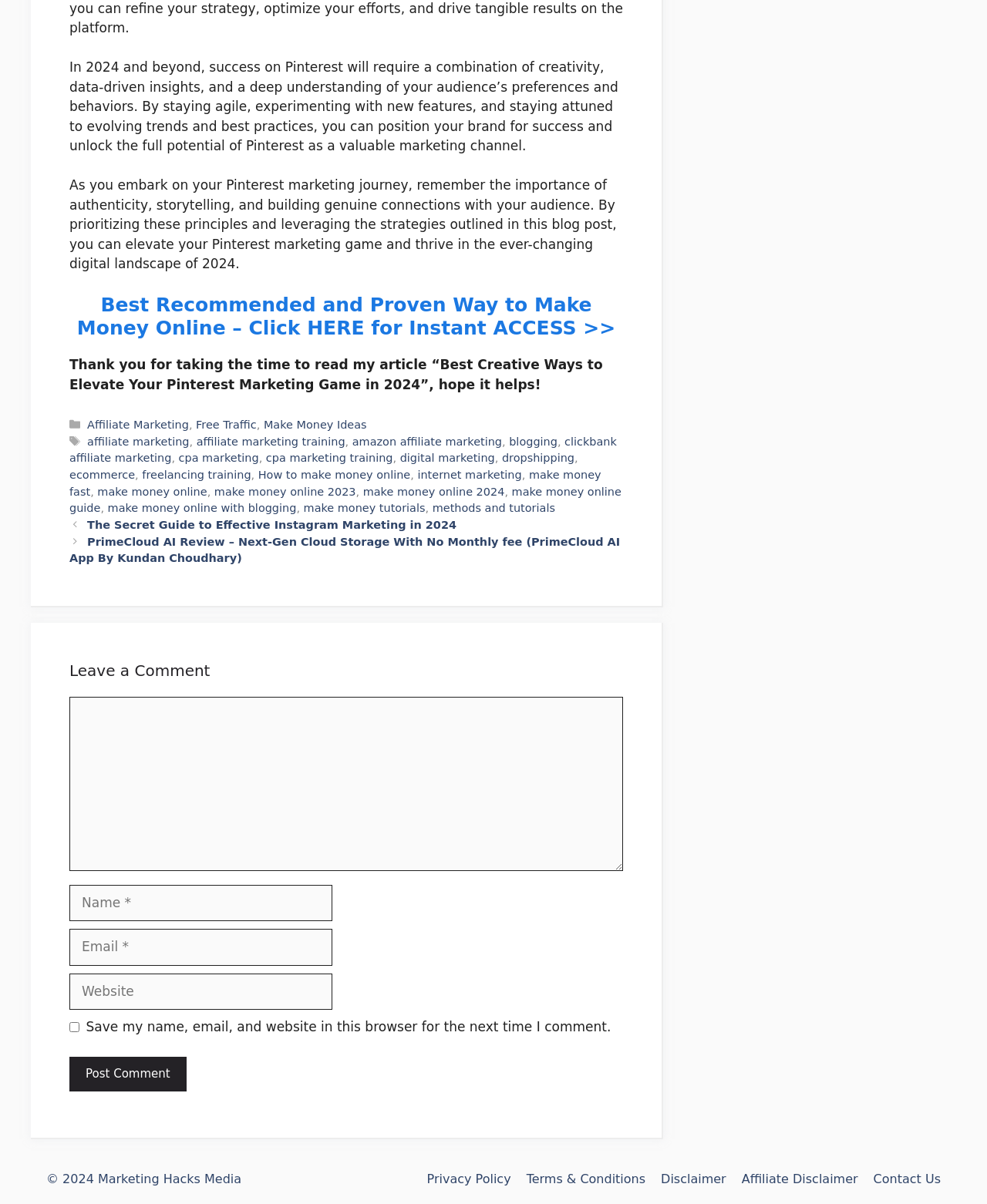Please identify the bounding box coordinates of the element I should click to complete this instruction: 'Leave a comment'. The coordinates should be given as four float numbers between 0 and 1, like this: [left, top, right, bottom].

[0.07, 0.579, 0.631, 0.723]